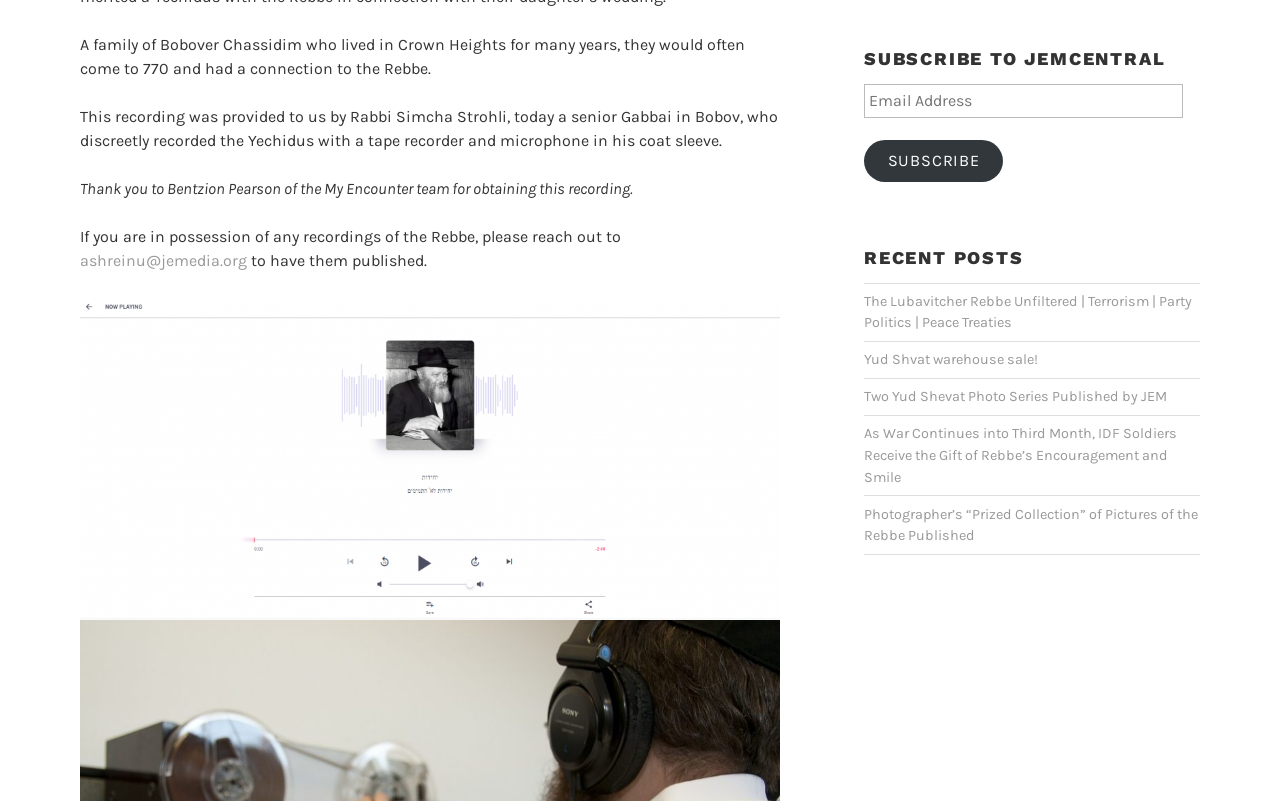Find the bounding box of the web element that fits this description: "Subscribe".

[0.675, 0.175, 0.784, 0.227]